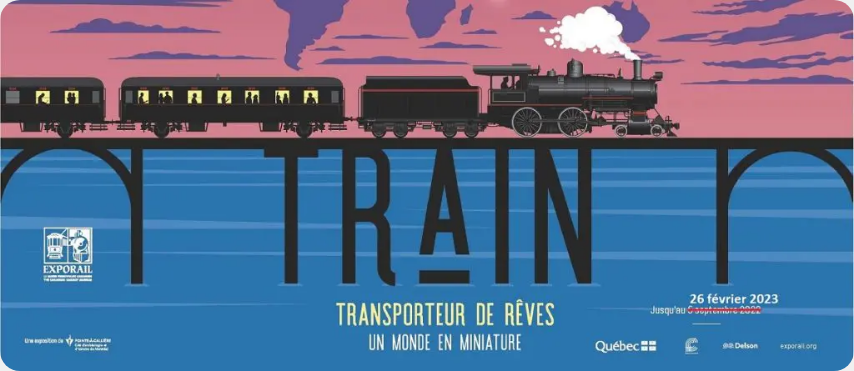Give a thorough explanation of the image.

This vibrant image showcases a whimsical advertisement for an exhibition titled "TRAIN: TRANSPORTEUR DE RÊVES" (Train: Carrier of Dreams), highlighted in bold letters that creatively stretch across the design. The background features a gradient of blue and pink hues, reminiscent of a sunset, casting a dreamy ambiance. Prominently displayed is a classic steam locomotive, exuding nostalgia, accompanied by several passenger cars, all artistically rendered.

The text beneath the title emphasizes the exhibition's theme, indicating it offers "UN MONDE EN MINIATURE" (A World in Miniature), suggesting a focus on miniature models of railroads and train systems. The image also includes the exhibition dates, noting that it runs until February 26, 2023, and is hosted by EXPORAIL, with additional details provided in smaller text.

This captivating visual promises a playful, technological, and historical exploration of the world of railroading, inviting visitors to embark on a dreamlike journey through different scales of the rail transport experience.